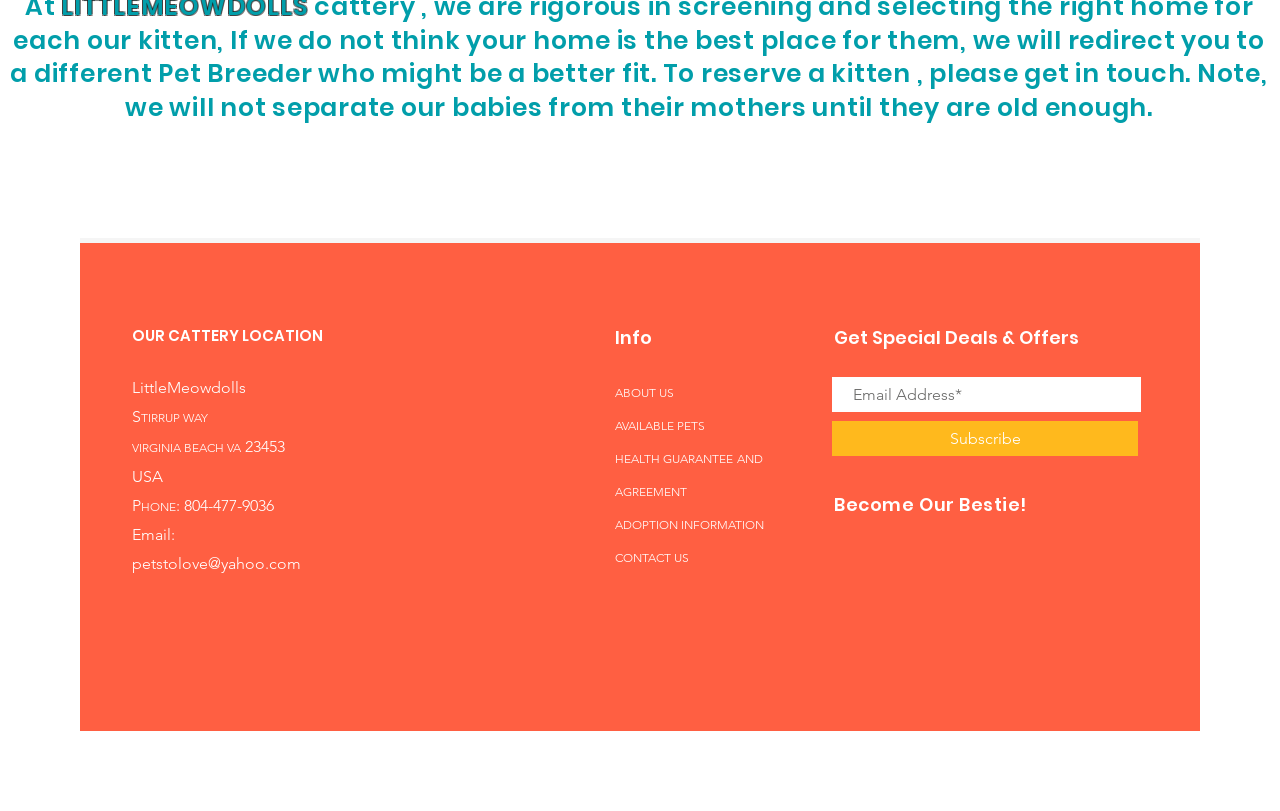How many social media links are available?
Give a thorough and detailed response to the question.

In the 'Become Our Bestie!' section of the webpage, there is a list of social media links, which includes a Facebook icon and an Instagram icon. Therefore, there are 2 social media links available.